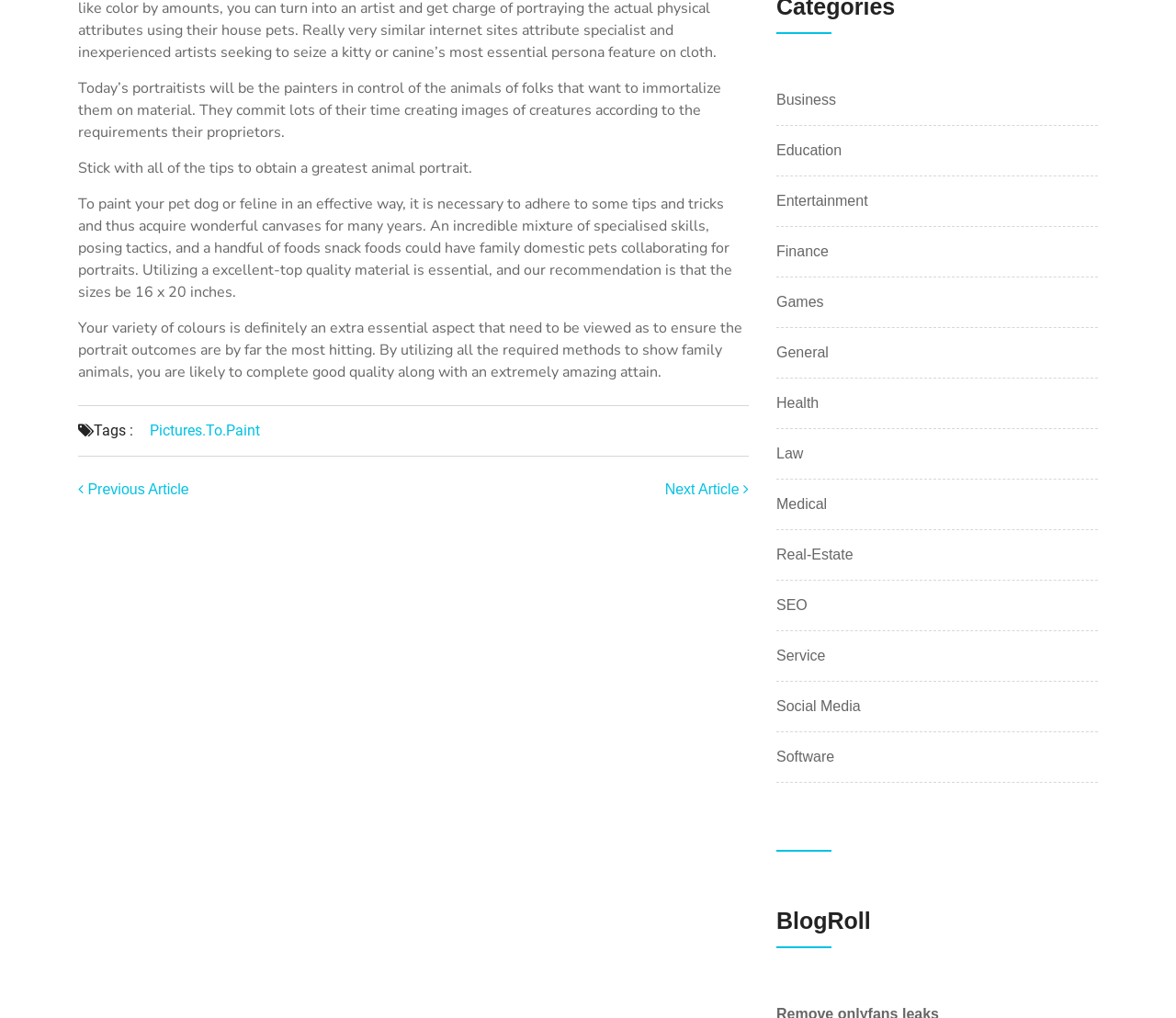Please find the bounding box coordinates of the element that must be clicked to perform the given instruction: "Read the previous article". The coordinates should be four float numbers from 0 to 1, i.e., [left, top, right, bottom].

[0.066, 0.473, 0.161, 0.488]